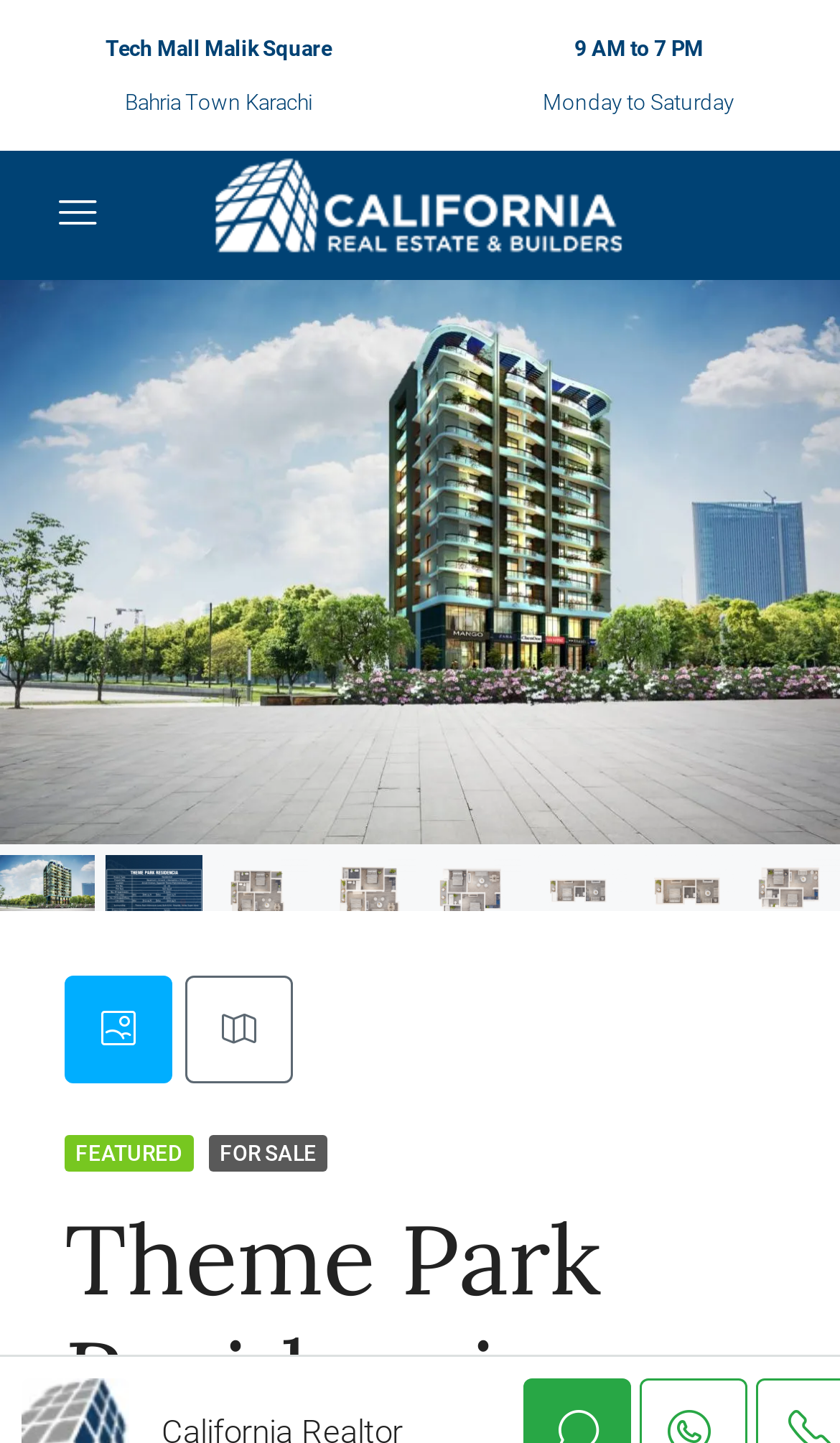Locate the bounding box of the UI element described in the following text: "title="TPR"".

[0.0, 0.765, 1.0, 0.792]